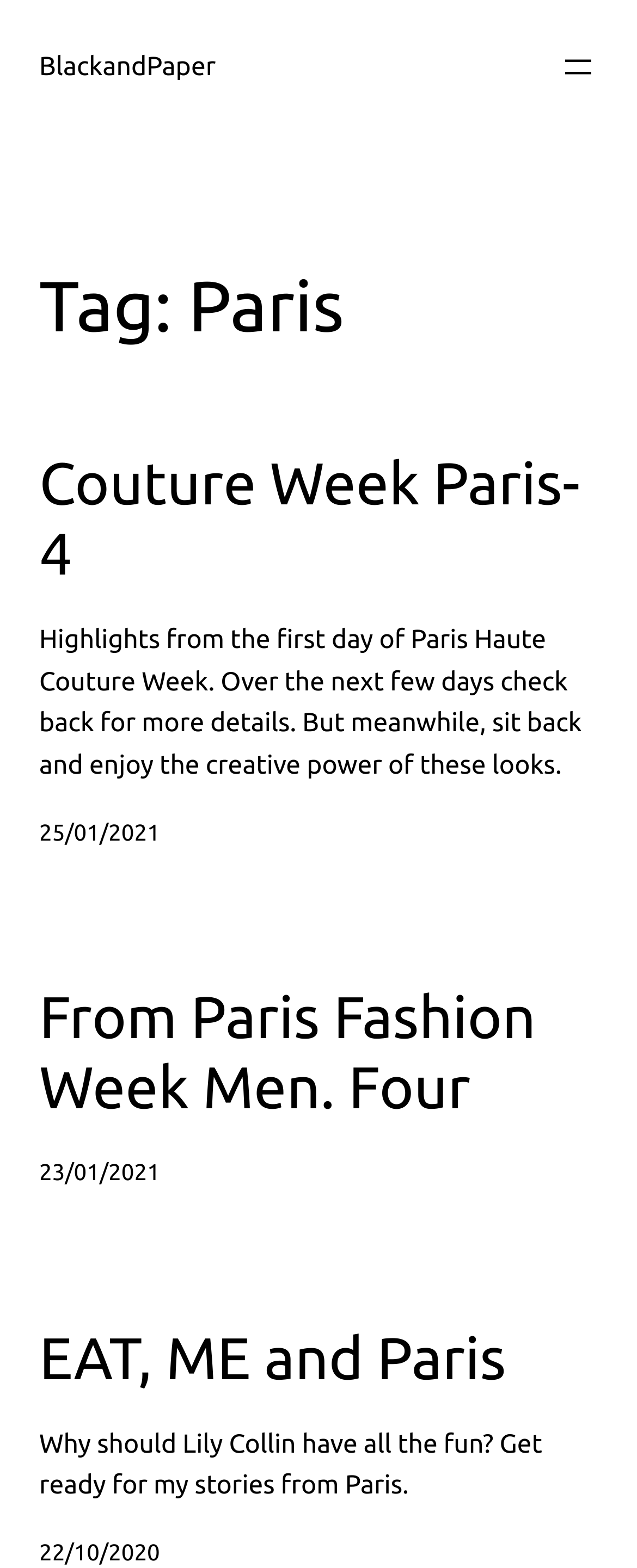Please answer the following question using a single word or phrase: 
What is the topic of the first article?

Couture Week Paris